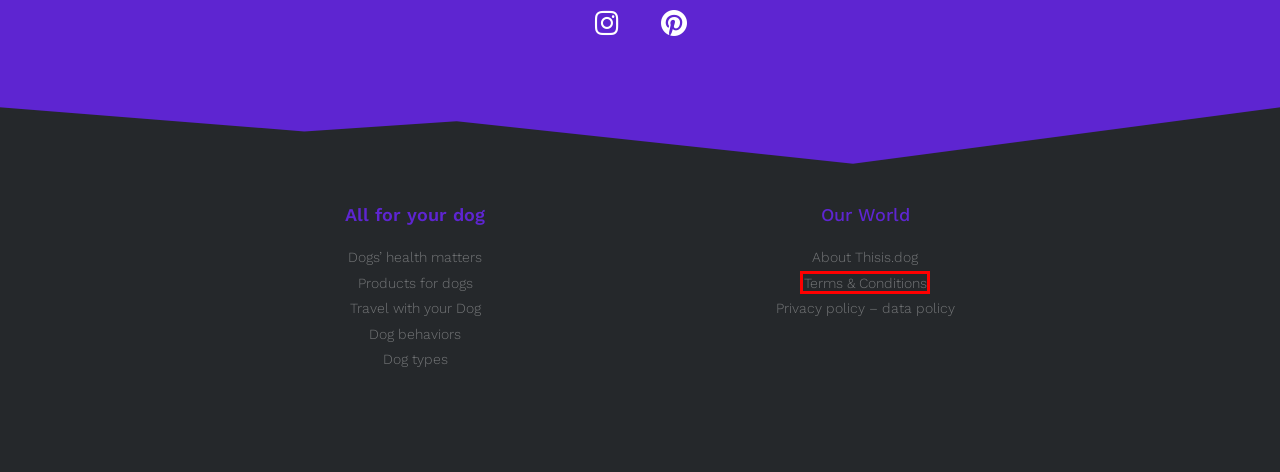Analyze the webpage screenshot with a red bounding box highlighting a UI element. Select the description that best matches the new webpage after clicking the highlighted element. Here are the options:
A. Terms & Conditions - This is Dog
B. Privacy policy - data policy - This is Dog
C. Products you Should Buy When You Own a Dog
D. Why Dogs Love to Get Their Butt Scratched | This is Dog
E. What does it mean when a dog gets the Zoomies?
F. About Thisis.dog, a dog blog by and for dog owners
G. Tips and Tricks to Travel Around the World With Your Dog
H. Common Dog Health Problems and Solutions for Those Problems

A